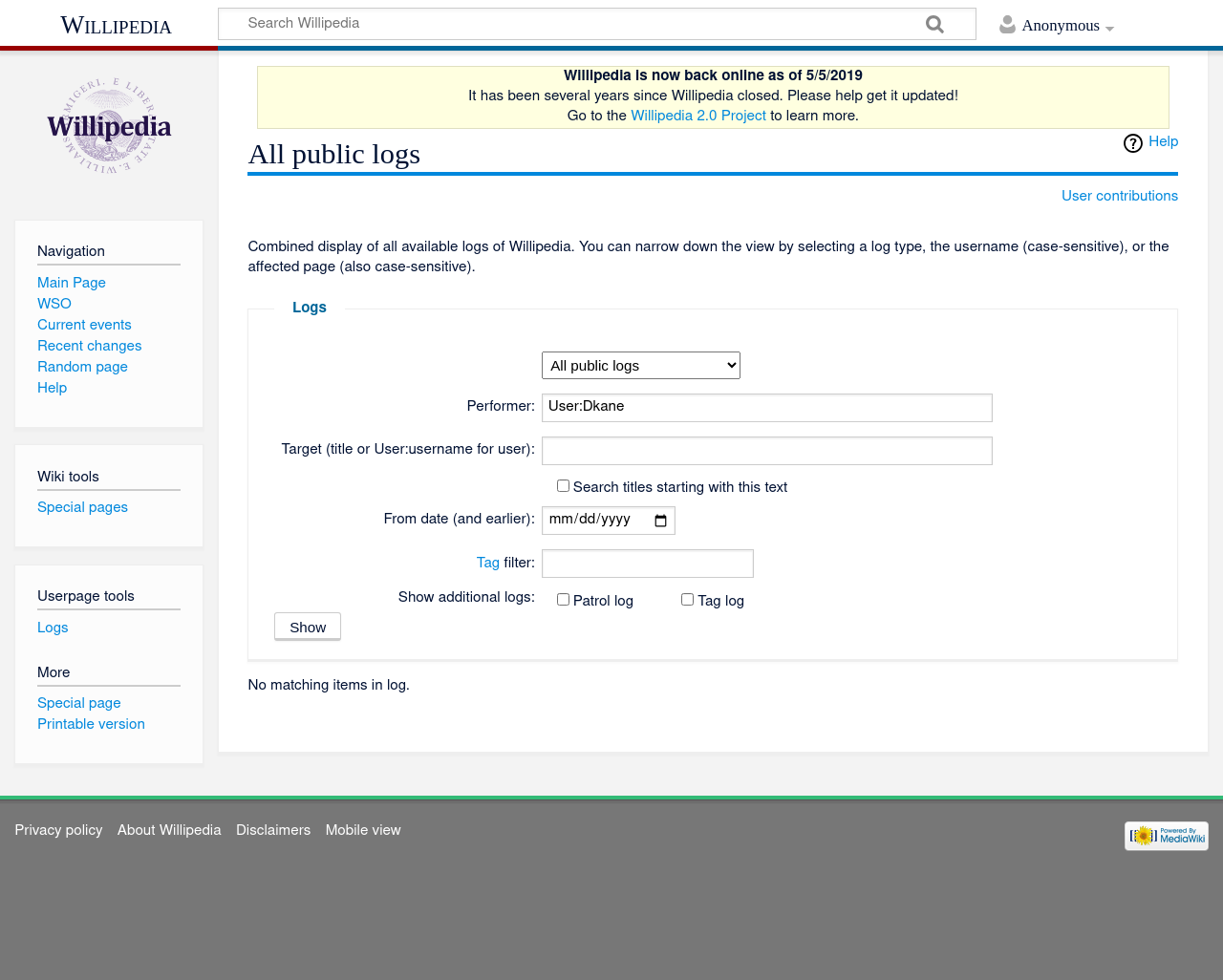Determine the coordinates of the bounding box for the clickable area needed to execute this instruction: "Search for something".

[0.179, 0.008, 0.797, 0.039]